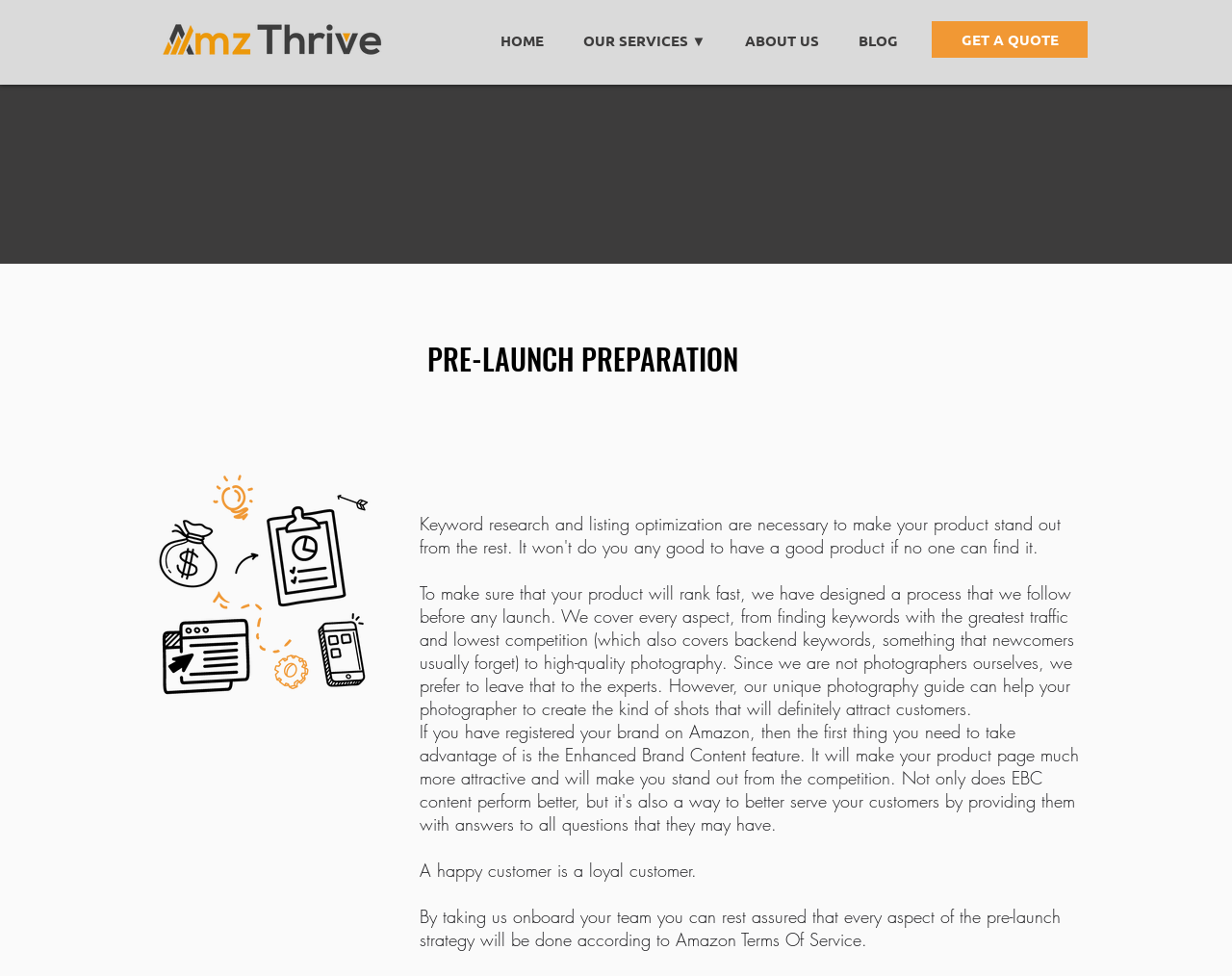Observe the image and answer the following question in detail: What is the company name?

The company name is AmzThrive, which can be found in the logo at the top left corner of the webpage.